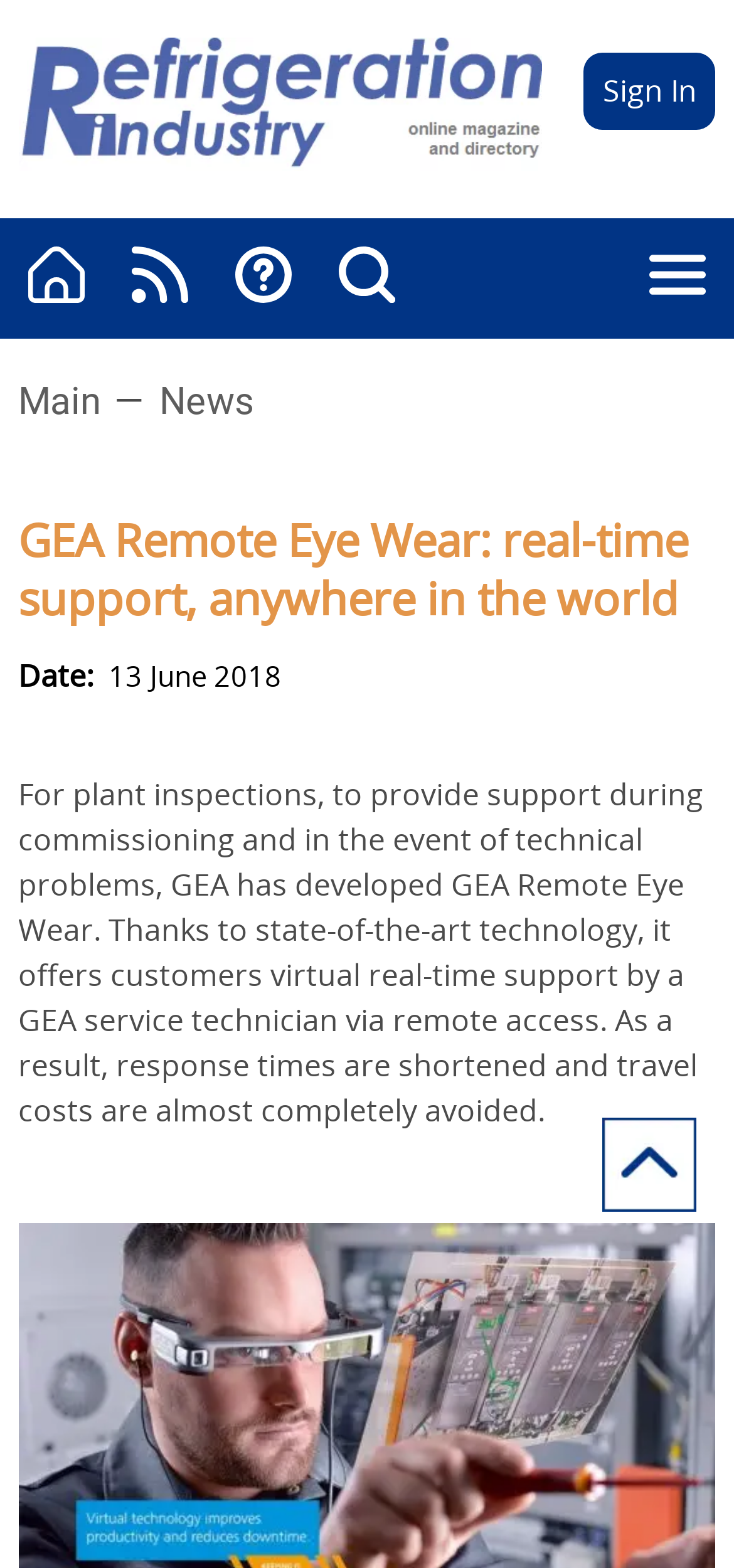Determine the bounding box of the UI component based on this description: "Sign In". The bounding box coordinates should be four float values between 0 and 1, i.e., [left, top, right, bottom].

[0.796, 0.034, 0.975, 0.083]